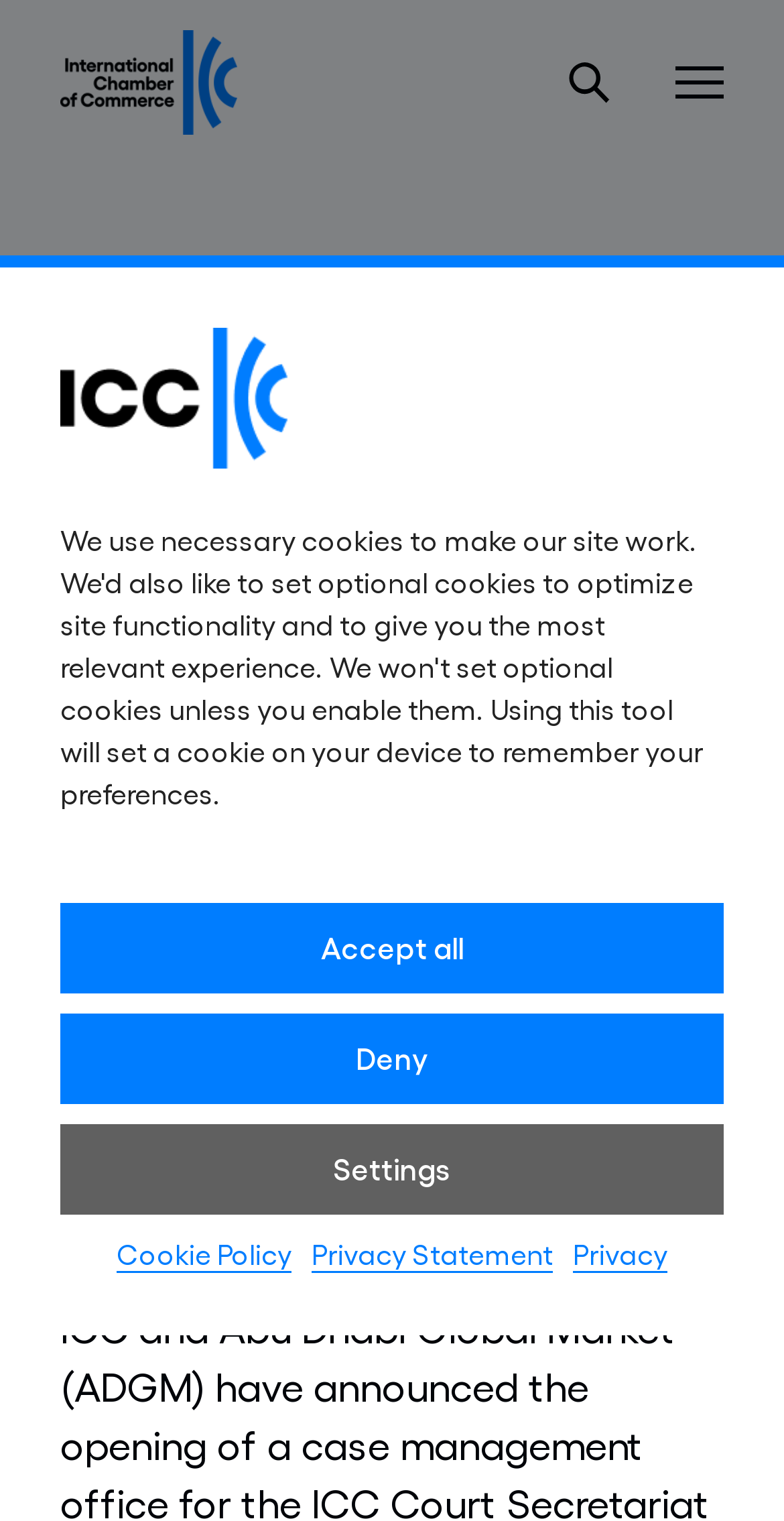What is the topic of the news article?
Identify the answer in the screenshot and reply with a single word or phrase.

Arbitration